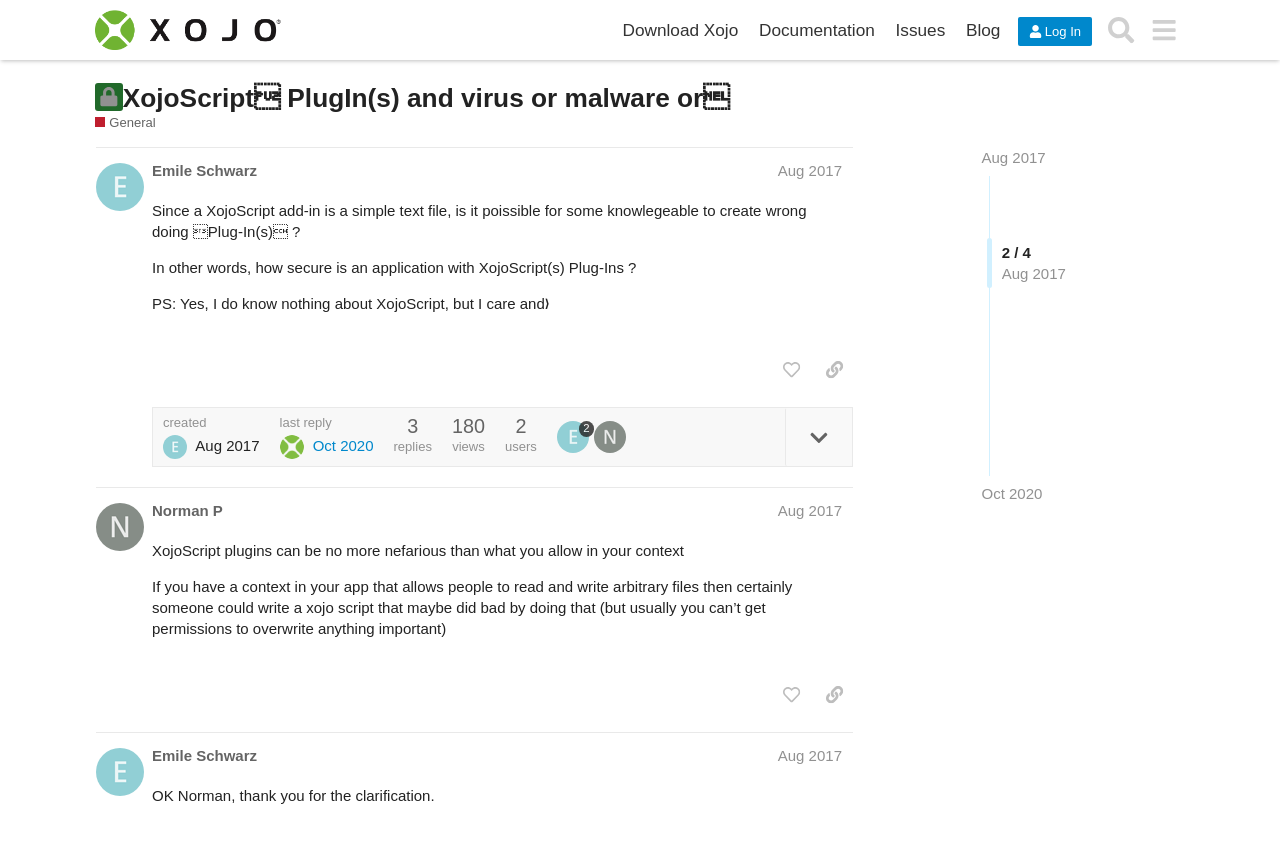Find the bounding box coordinates of the UI element according to this description: "last reply Oct 2020".

[0.218, 0.491, 0.292, 0.542]